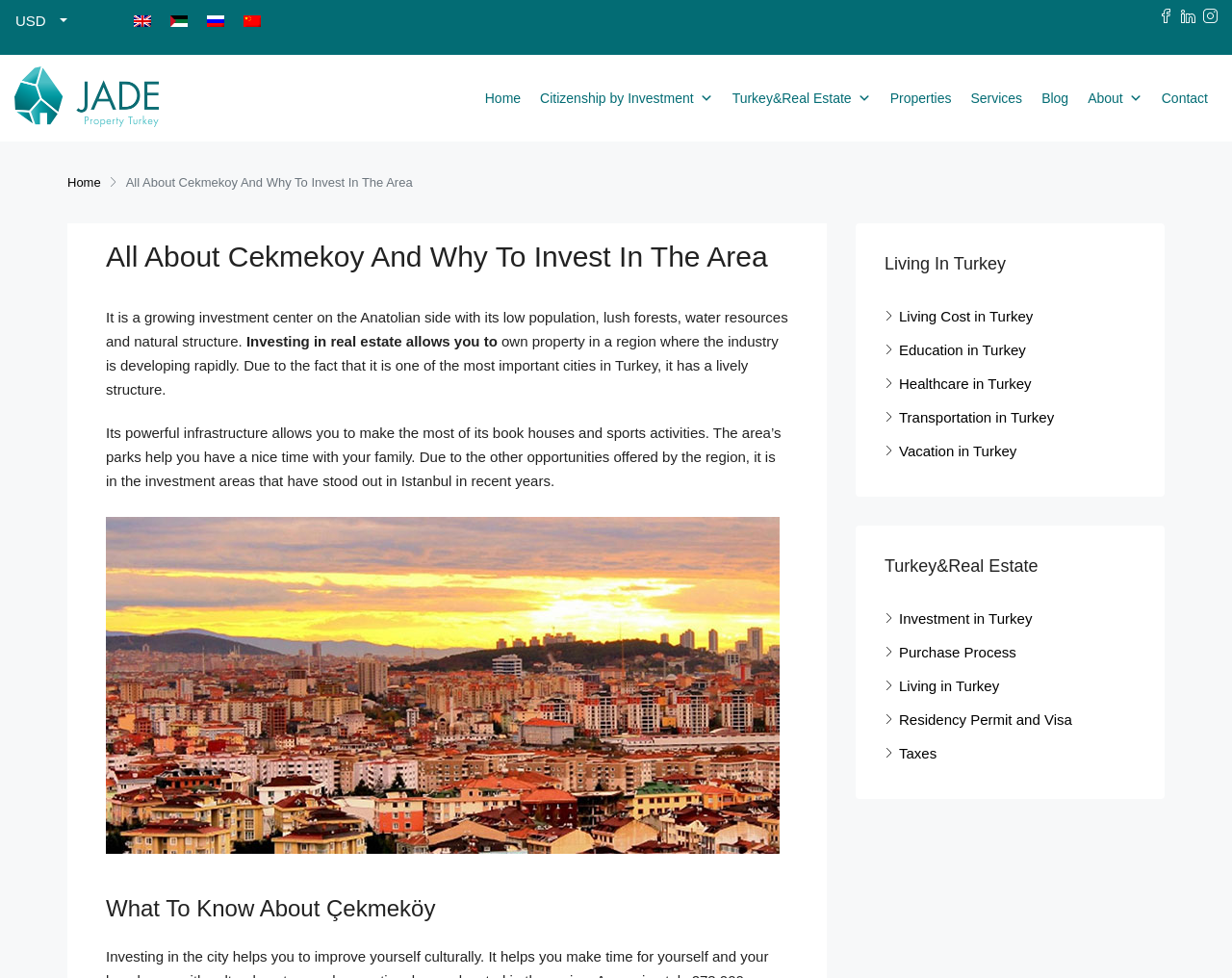What is the purpose of the 'Citizenship by Investment' submenu?
Based on the visual, give a brief answer using one word or a short phrase.

To provide information on citizenship by investment